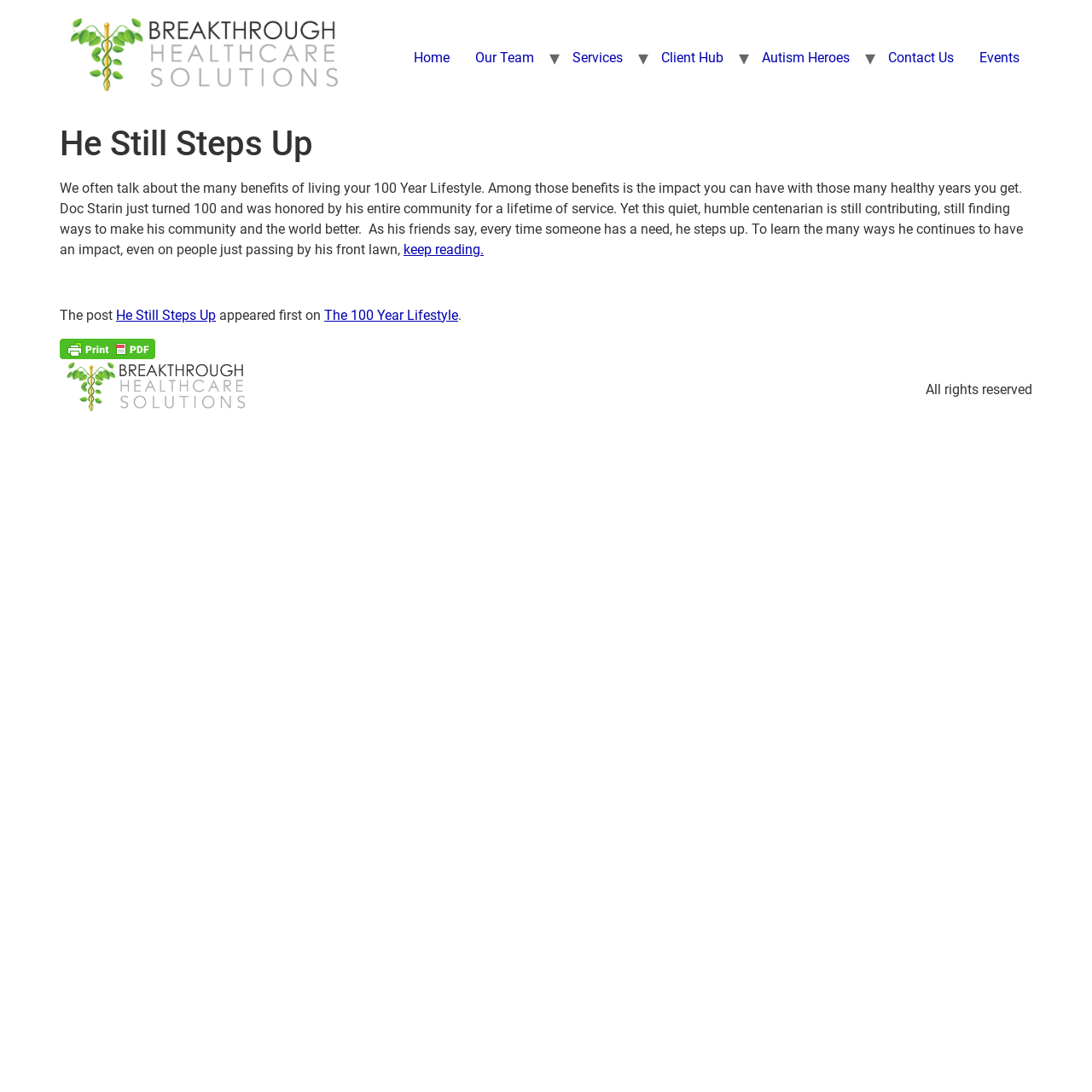What is the copyright statement at the bottom of the webpage?
Observe the image and answer the question with a one-word or short phrase response.

All rights reserved